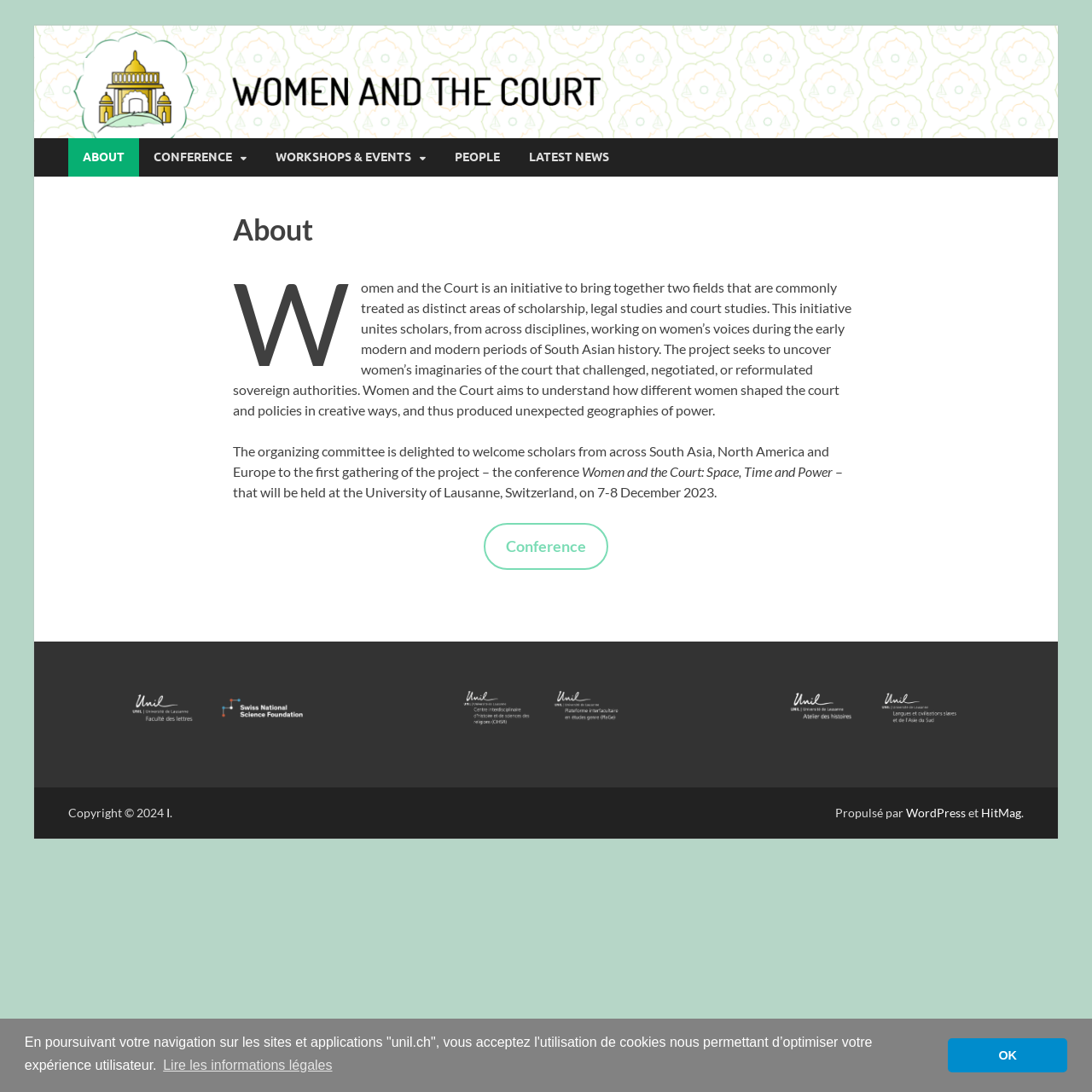Find the bounding box coordinates of the clickable area that will achieve the following instruction: "visit the 'Conference' page".

[0.443, 0.479, 0.557, 0.522]